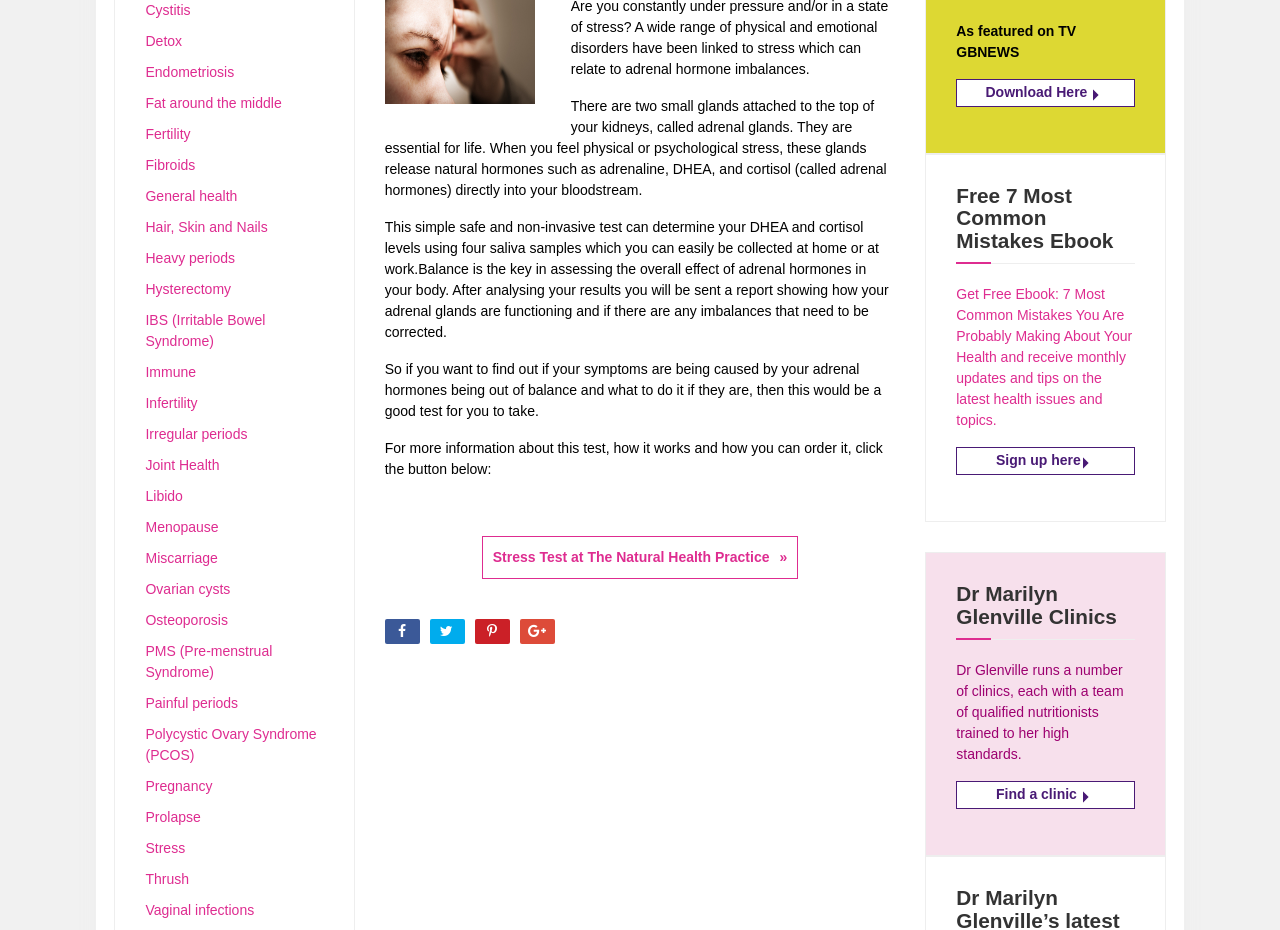Determine the bounding box for the described HTML element: "Painful periods". Ensure the coordinates are four float numbers between 0 and 1 in the format [left, top, right, bottom].

[0.114, 0.747, 0.186, 0.764]